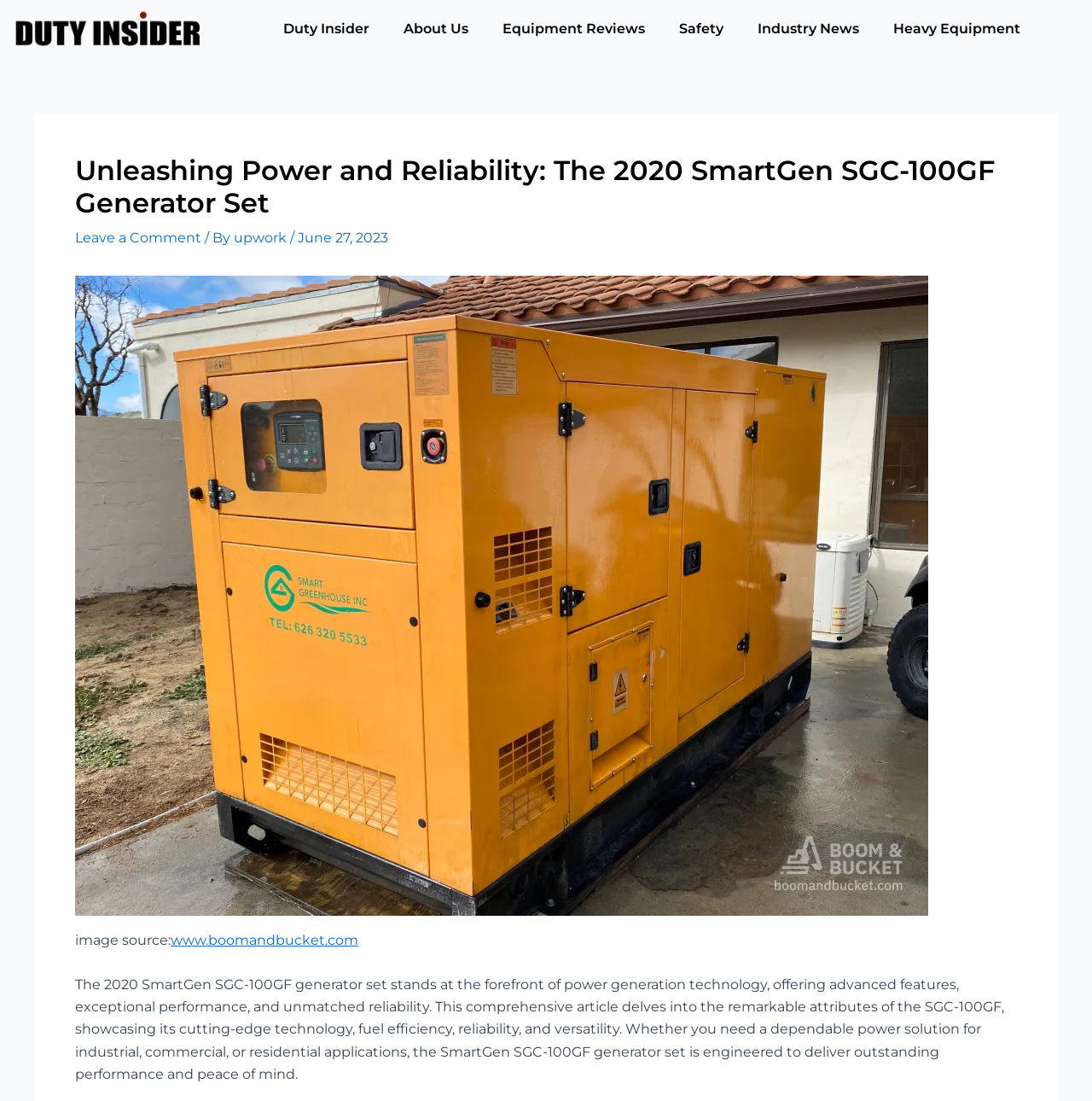Show the bounding box coordinates of the region that should be clicked to follow the instruction: "Visit the Heavy Equipment page."

[0.802, 0.009, 0.95, 0.044]